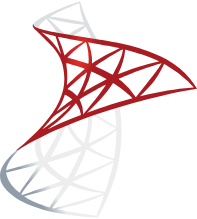What is the purpose of SQL Server?
Based on the screenshot, provide your answer in one word or phrase.

Handling and storing data